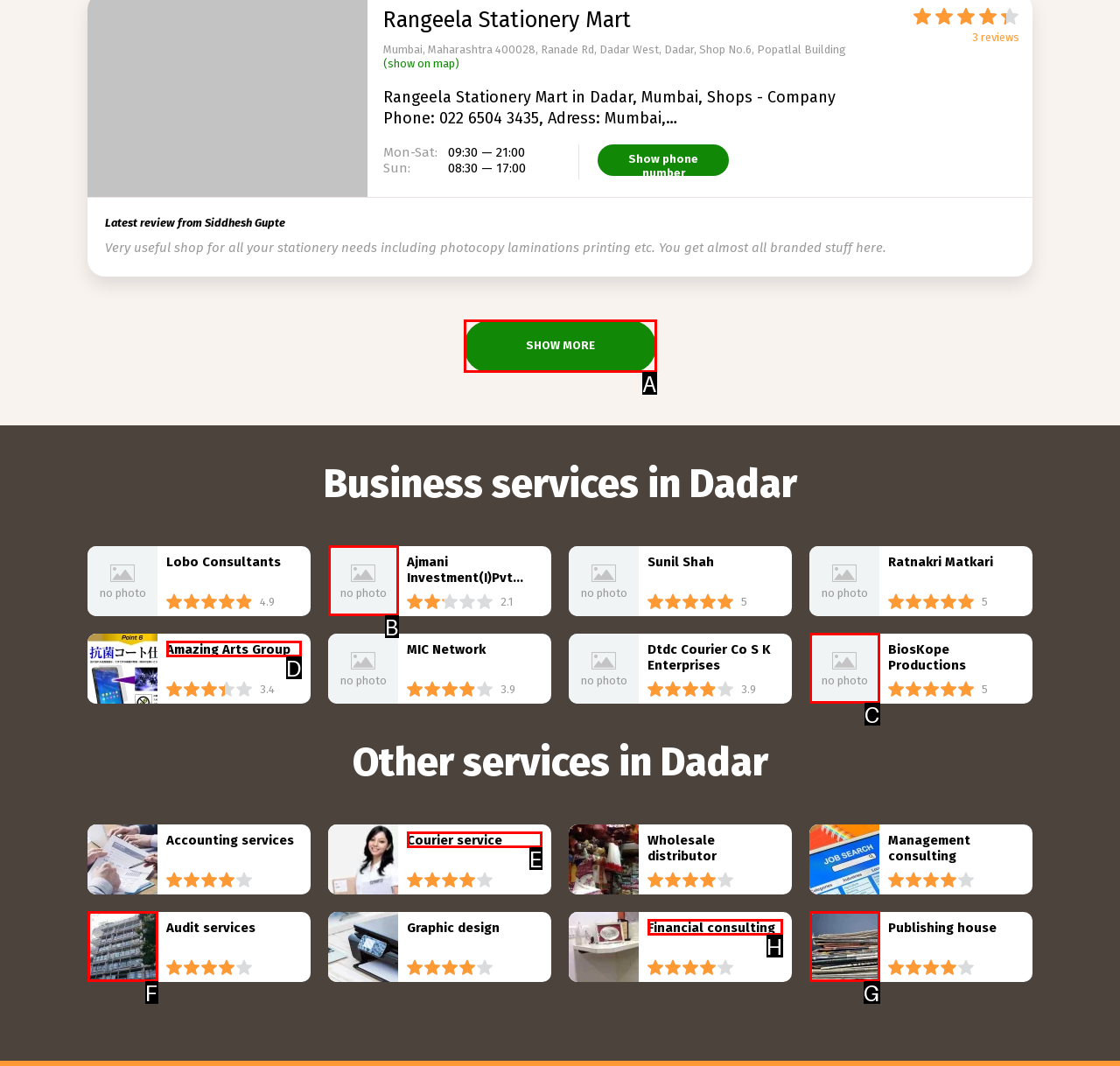Choose the HTML element that best fits the given description: parent_node: Audit services. Answer by stating the letter of the option.

F